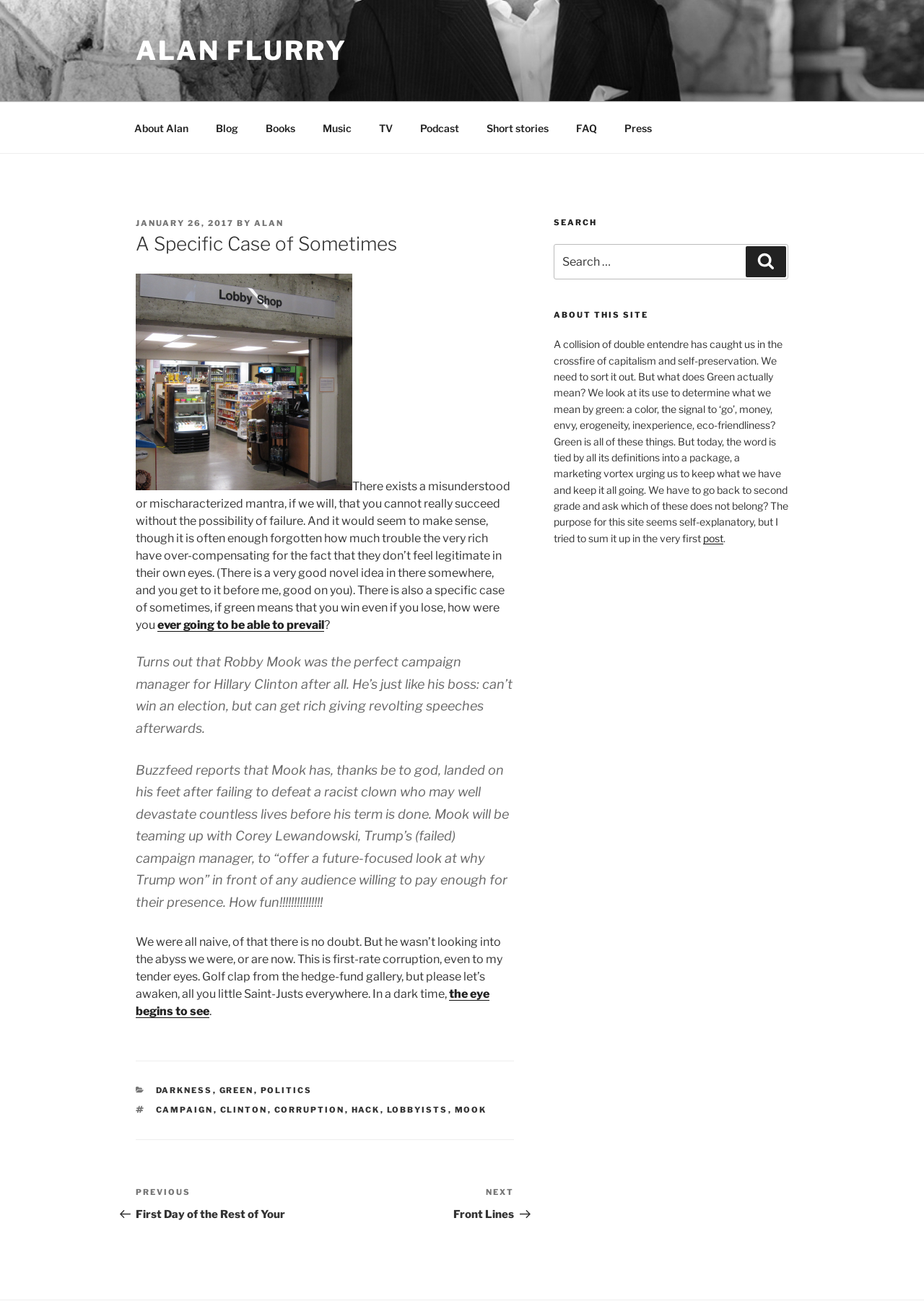Please find the bounding box coordinates of the element's region to be clicked to carry out this instruction: "Read the previous post".

[0.147, 0.906, 0.352, 0.933]